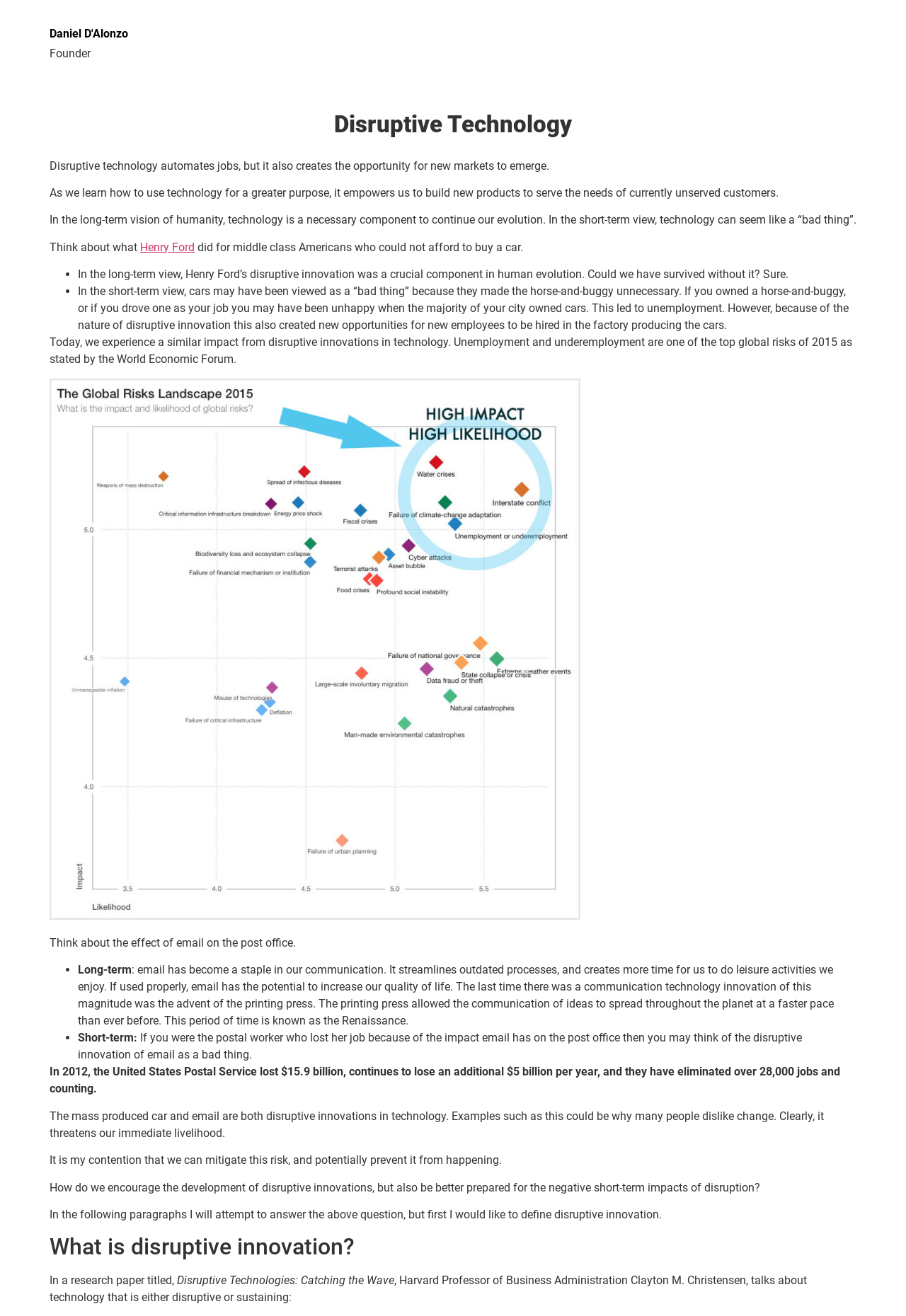What is the topic of the webpage? Based on the screenshot, please respond with a single word or phrase.

Disruptive Technology